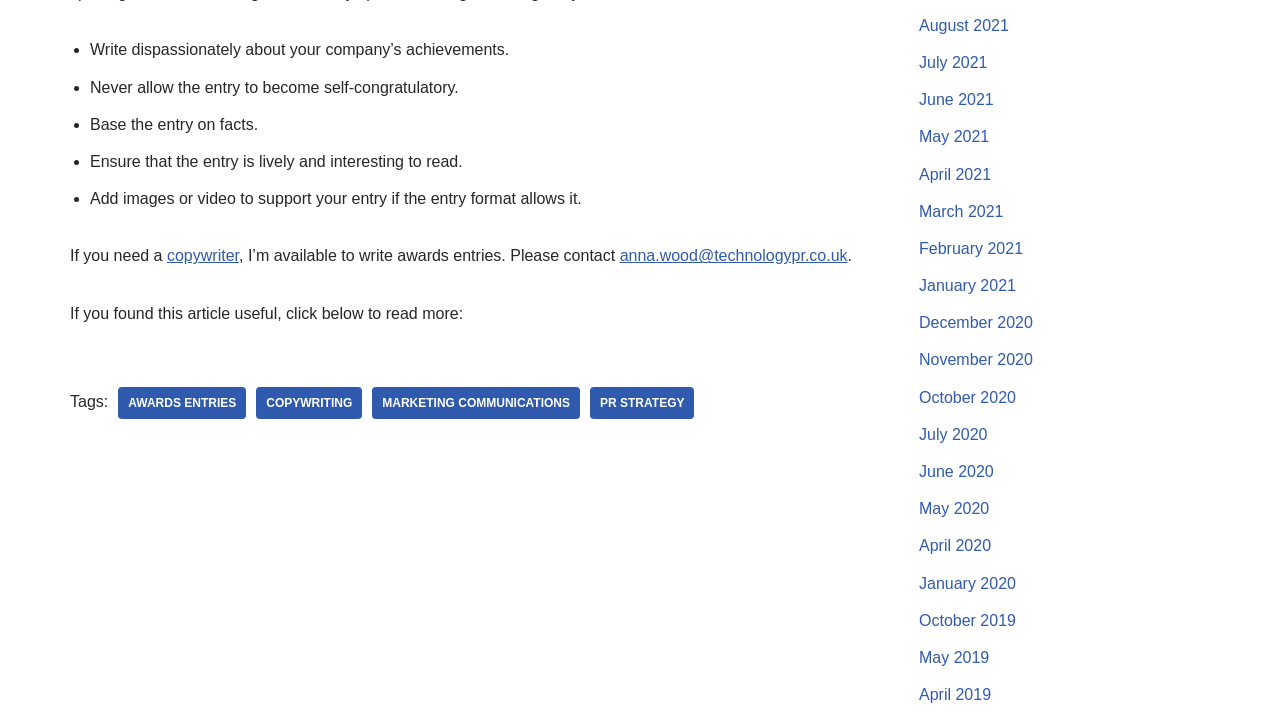Indicate the bounding box coordinates of the element that must be clicked to execute the instruction: "Read the article about writing awards entries". The coordinates should be given as four float numbers between 0 and 1, i.e., [left, top, right, bottom].

[0.07, 0.058, 0.398, 0.081]